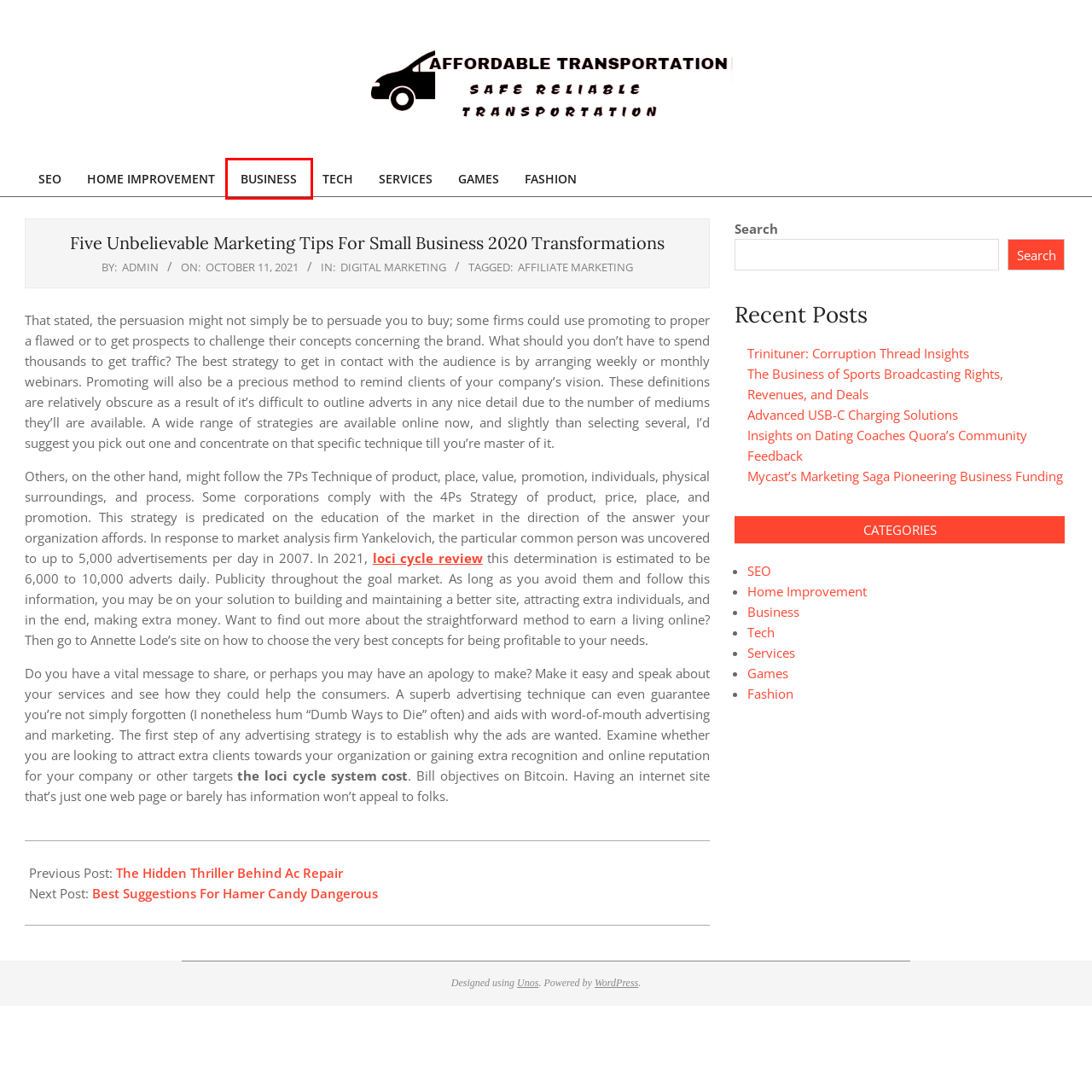Given a screenshot of a webpage with a red rectangle bounding box around a UI element, select the best matching webpage description for the new webpage that appears after clicking the highlighted element. The candidate descriptions are:
A. Business – Affordable Transportation
B. Home Improvement – Affordable Transportation
C. Fashion – Affordable Transportation
D. Blog Tool, Publishing Platform, and CMS – WordPress.org
E. Mycast’s Marketing Saga Pioneering Business Funding – Affordable Transportation
F. The Business of Sports Broadcasting Rights, Revenues, and Deals – Affordable Transportation
G. Trinituner: Corruption Thread Insights – Affordable Transportation
H. Tech – Affordable Transportation

A